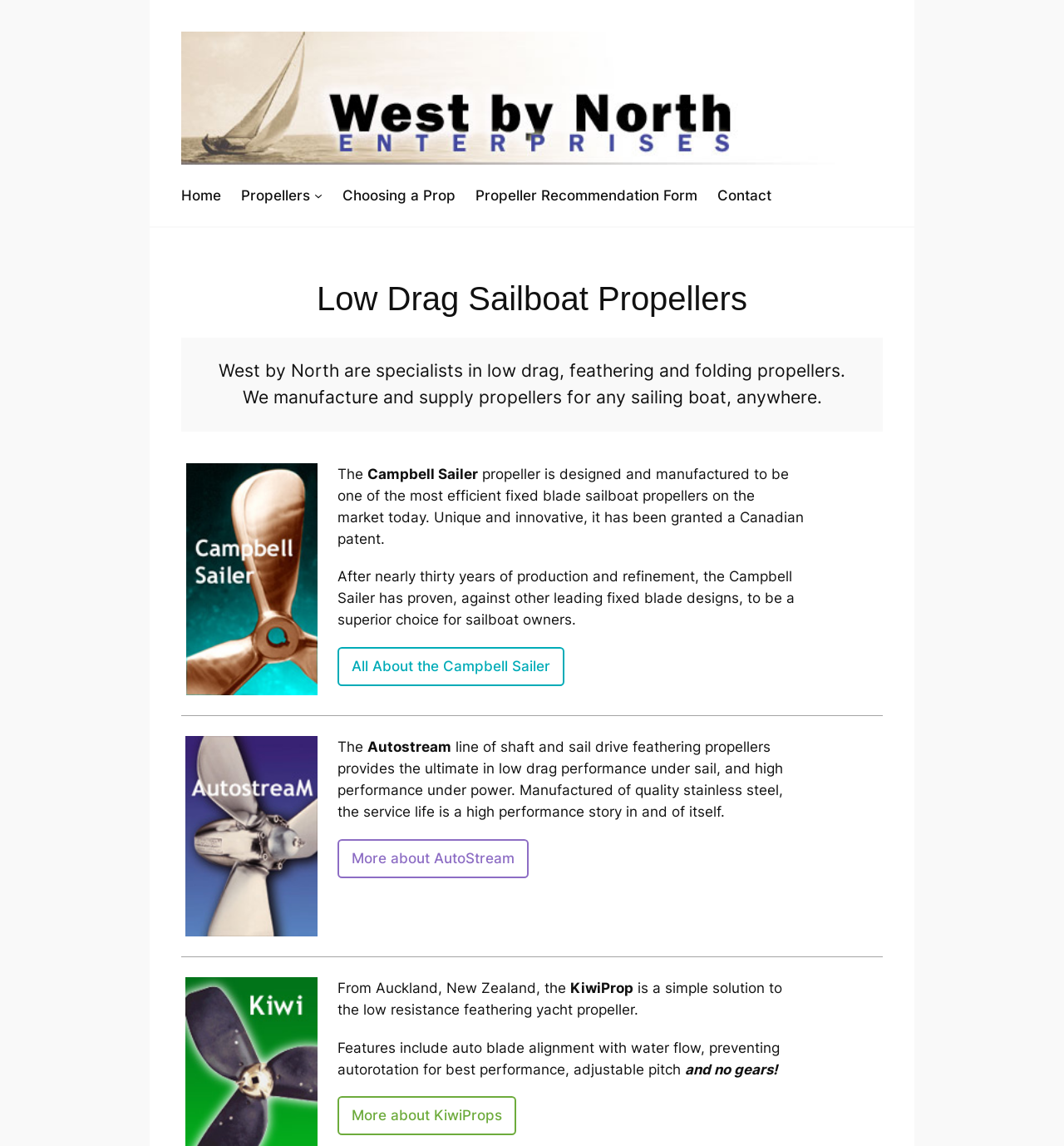Identify the headline of the webpage and generate its text content.

Low Drag Sailboat Propellers